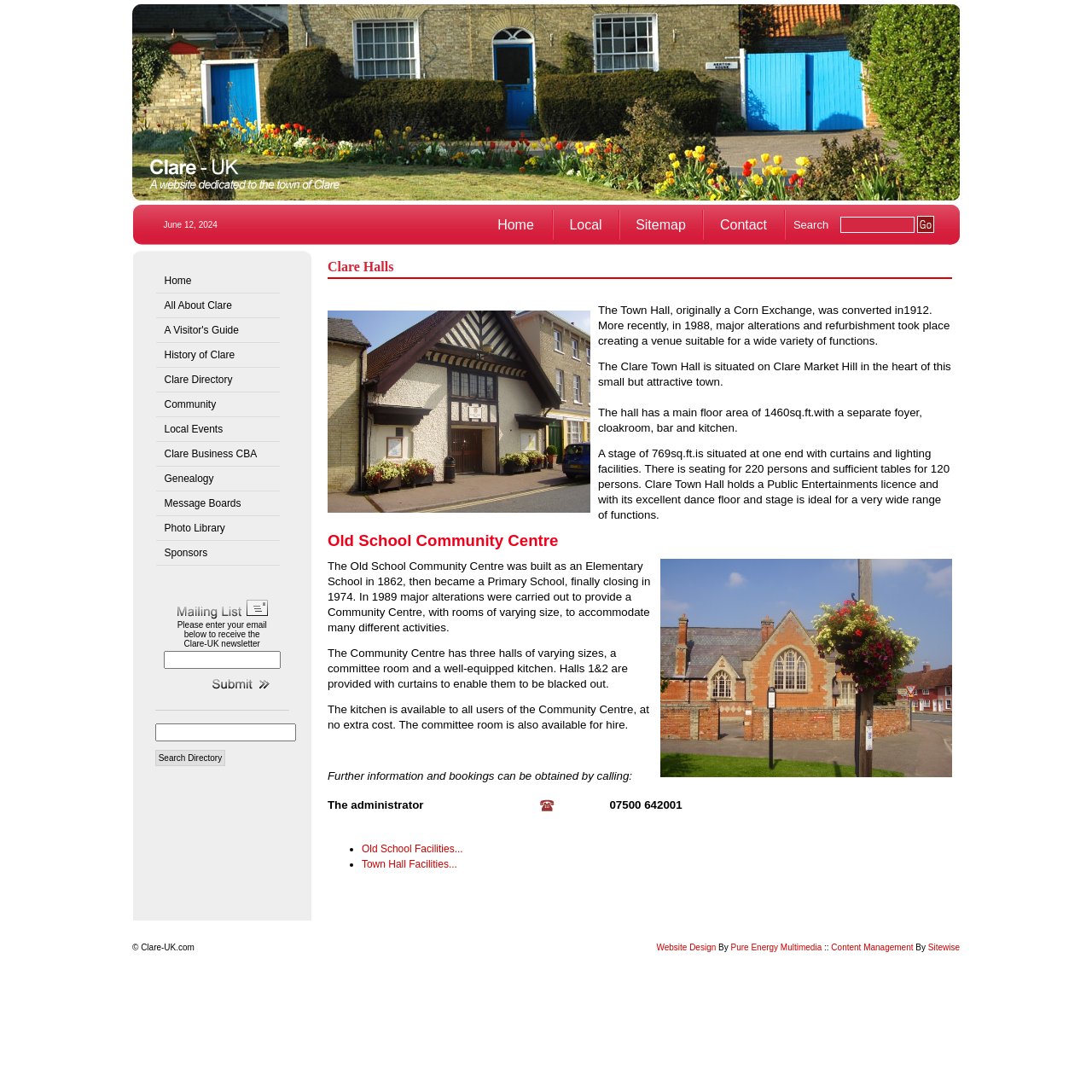What type of content is available on the website?
Analyze the image and provide a thorough answer to the question.

Based on the navigation menu and the content on the webpage, it appears that the website provides information about the town of Clare, including its history, community, local events, and businesses.